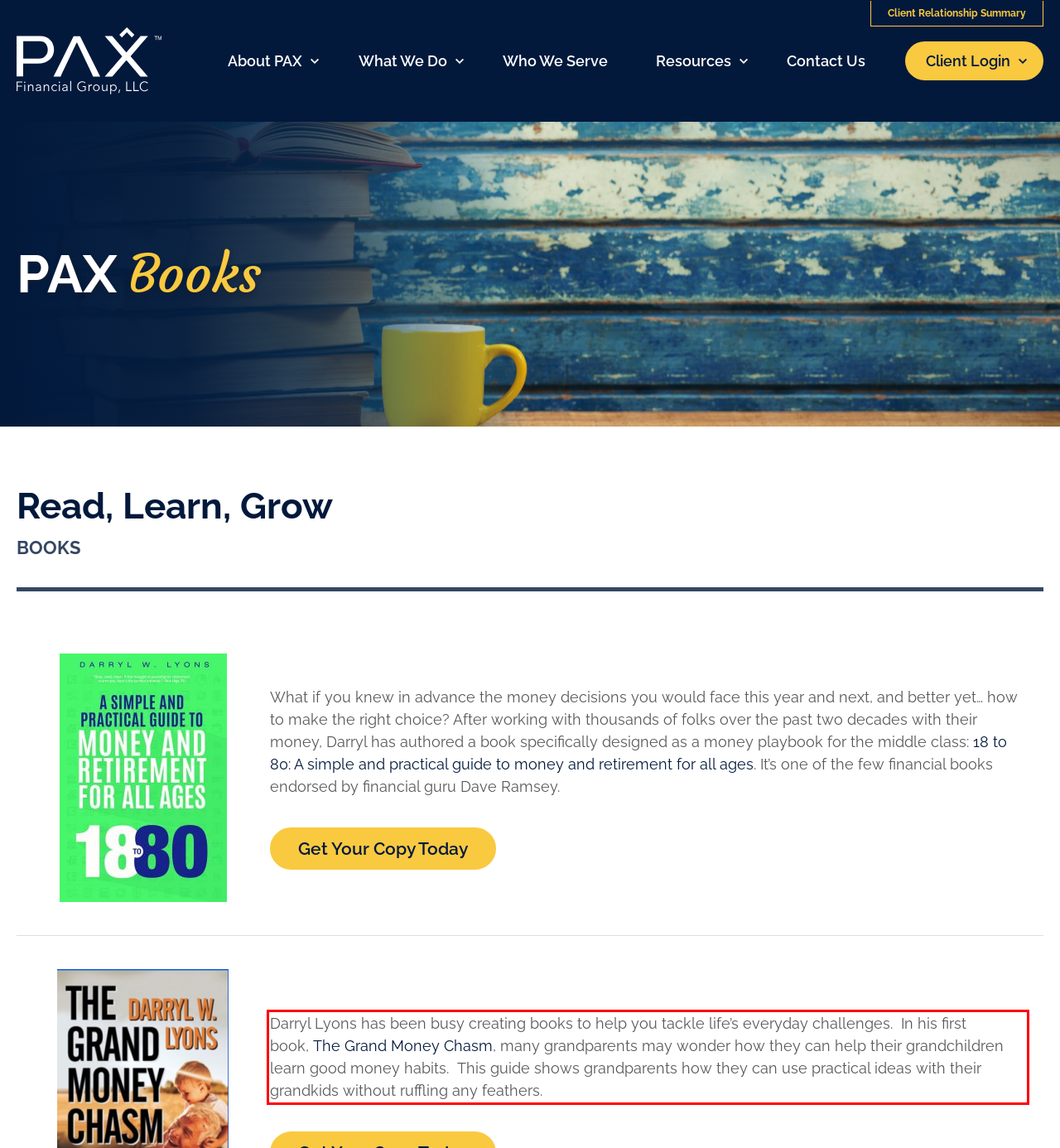Given a screenshot of a webpage containing a red bounding box, perform OCR on the text within this red bounding box and provide the text content.

Darryl Lyons has been busy creating books to help you tackle life’s everyday challenges. In his first book, The Grand Money Chasm, many grandparents may wonder how they can help their grandchildren learn good money habits. This guide shows grandparents how they can use practical ideas with their grandkids without ruffling any feathers.